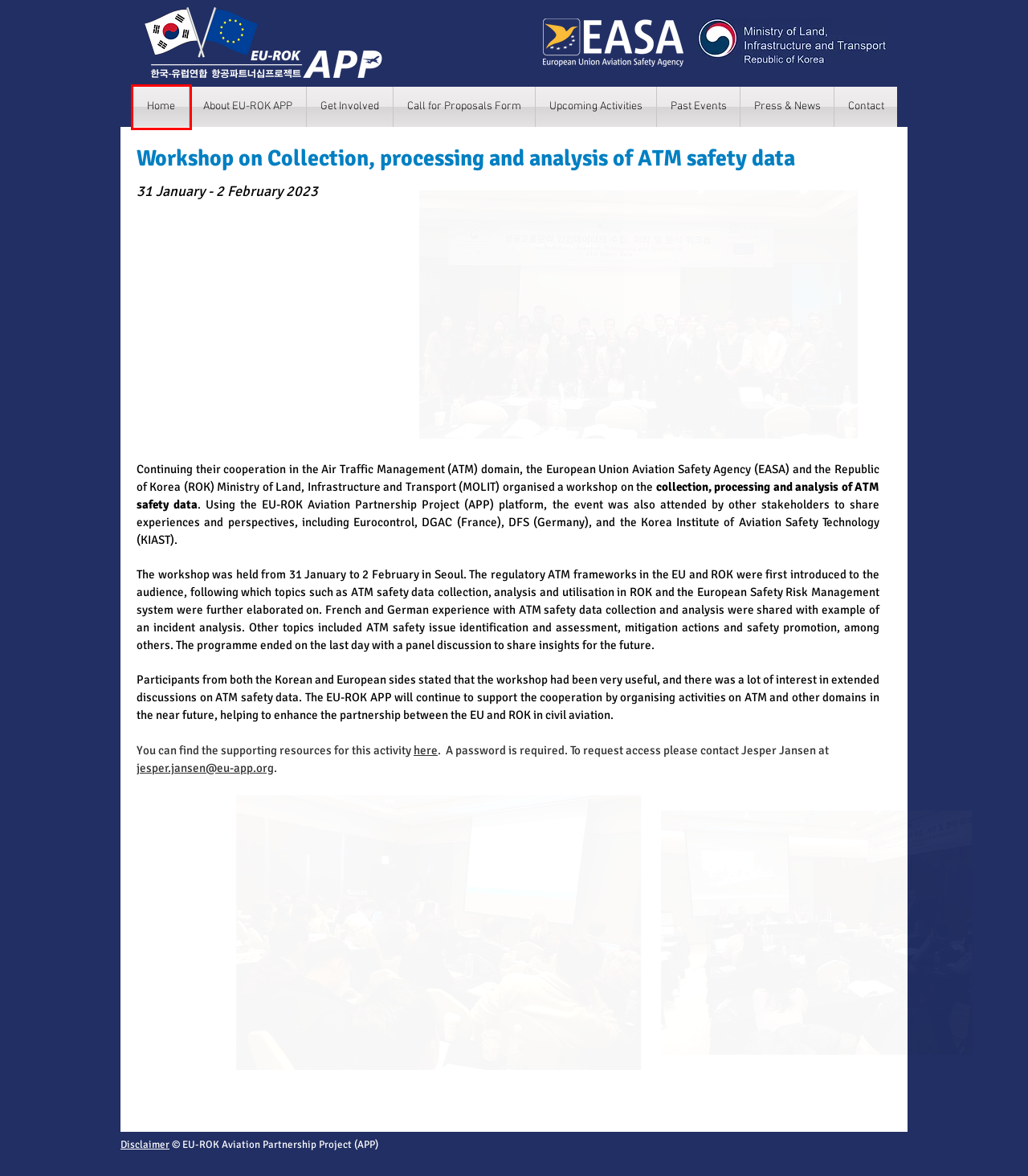Examine the screenshot of a webpage with a red bounding box around an element. Then, select the webpage description that best represents the new page after clicking the highlighted element. Here are the descriptions:
A. Call for Proposals Form | eu-rok-app
B. Contact | eu-rok-app
C. Upcoming Activities | eu-rok-app
D. Get Involved | eu-rok-app
E. Disclaimer | eu-rok-app
F. Past Events | eu-rok-app
G. EU ROK APP | Aviation Partnership Project
H. About EU-ROK APP | eu-rok-app

G